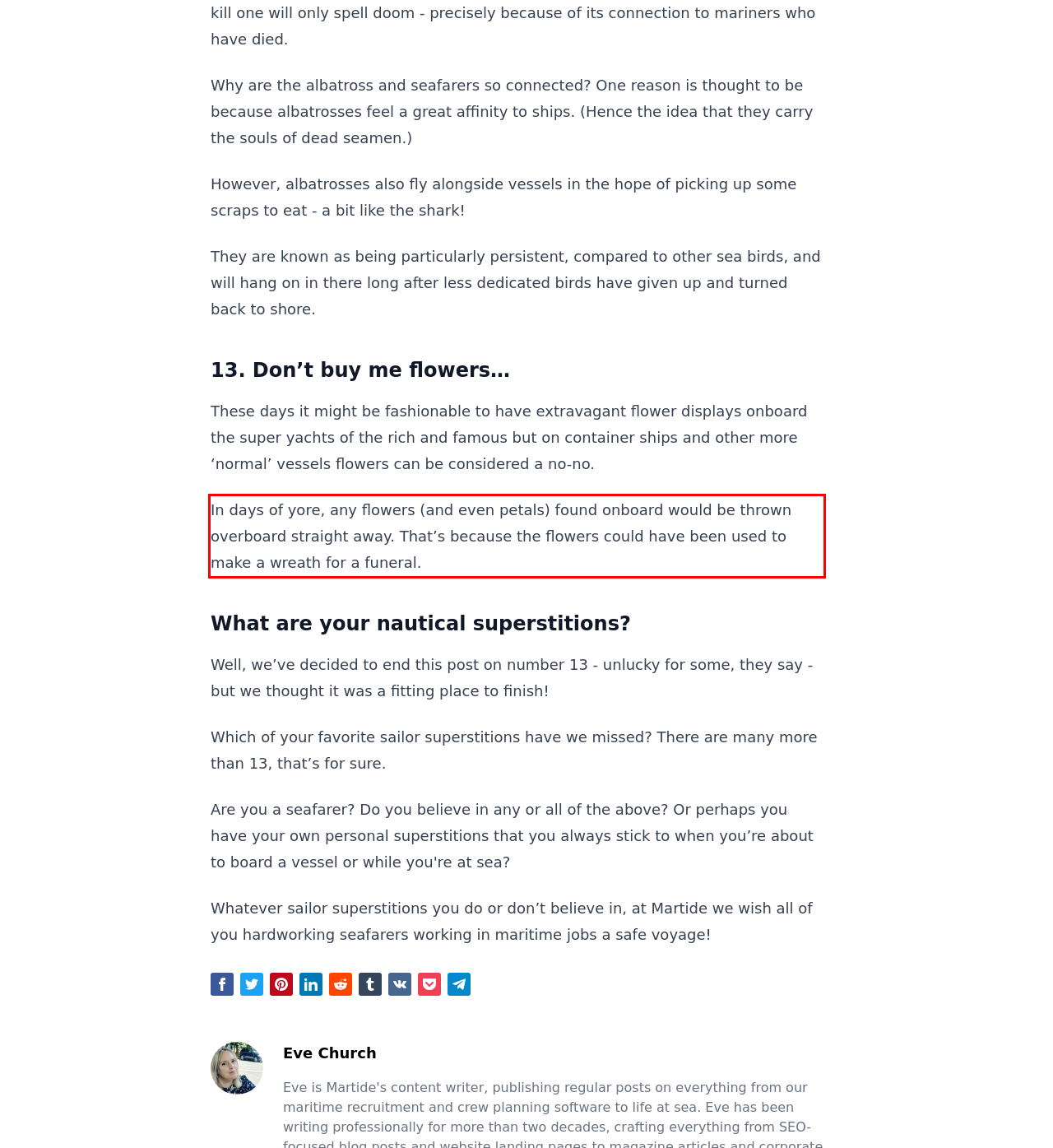From the provided screenshot, extract the text content that is enclosed within the red bounding box.

In days of yore, any flowers (and even petals) found onboard would be thrown overboard straight away. That’s because the flowers could have been used to make a wreath for a funeral.